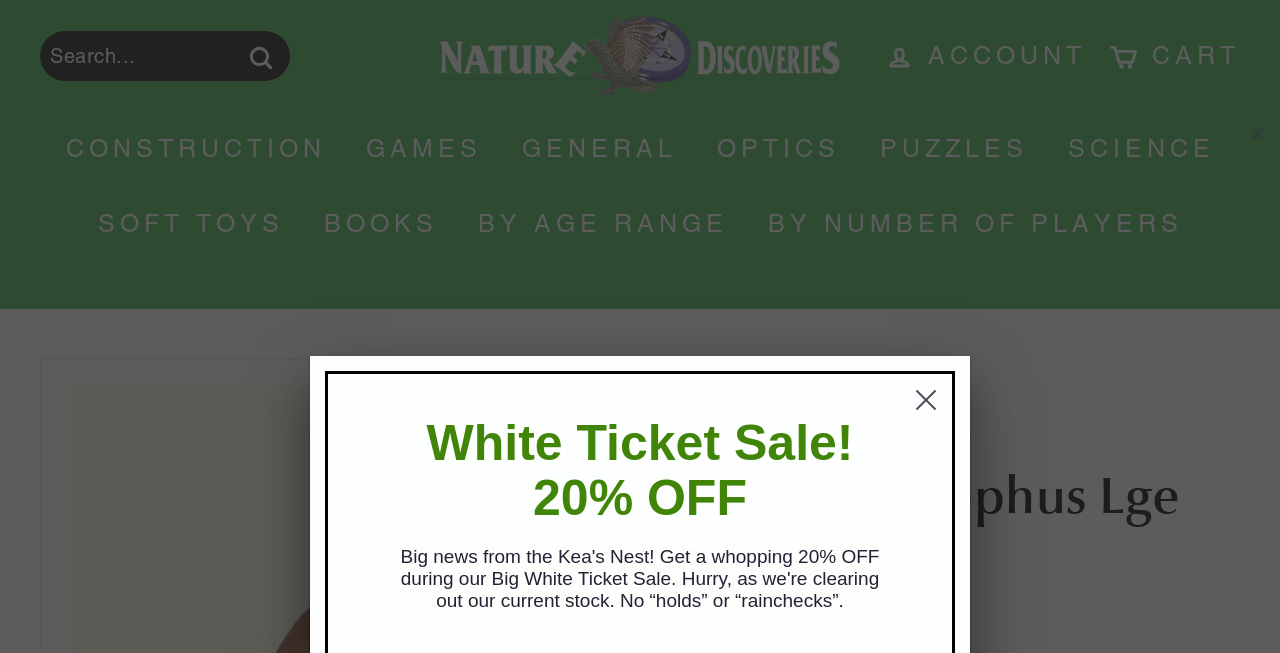What type of product is being sold?
From the details in the image, answer the question comprehensively.

I inferred this by looking at the links and categories on the webpage, such as 'CONSTRUCTION', 'GAMES', 'PUZZLES', and 'SOFT TOYS'. These categories suggest that the website sells toys and games for children.